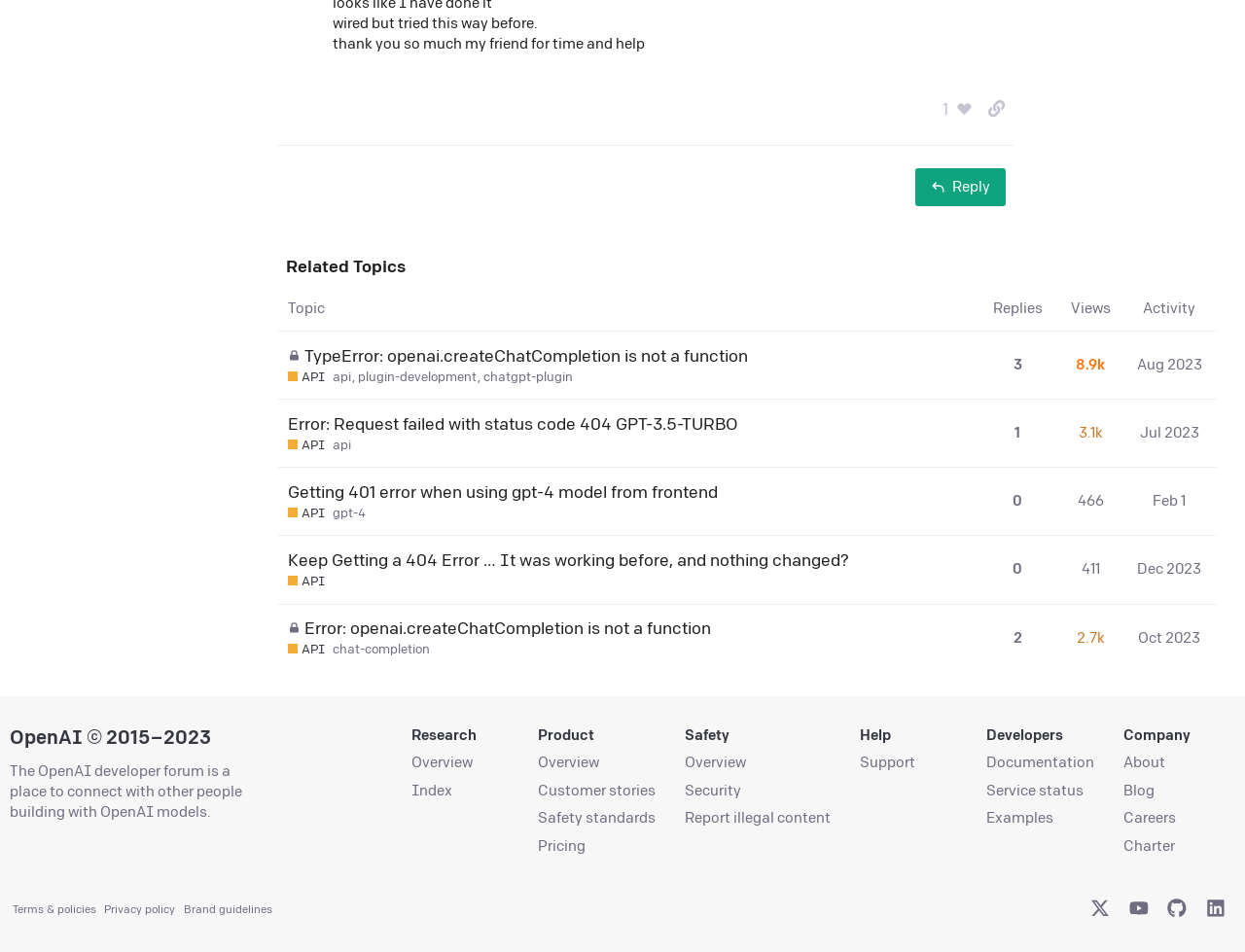When was the fourth topic posted?
Provide a detailed and well-explained answer to the question.

I found the answer by looking at the link element with the text 'Aug 2023' which is located in the fourth row of the table under the 'Related Topics' section.